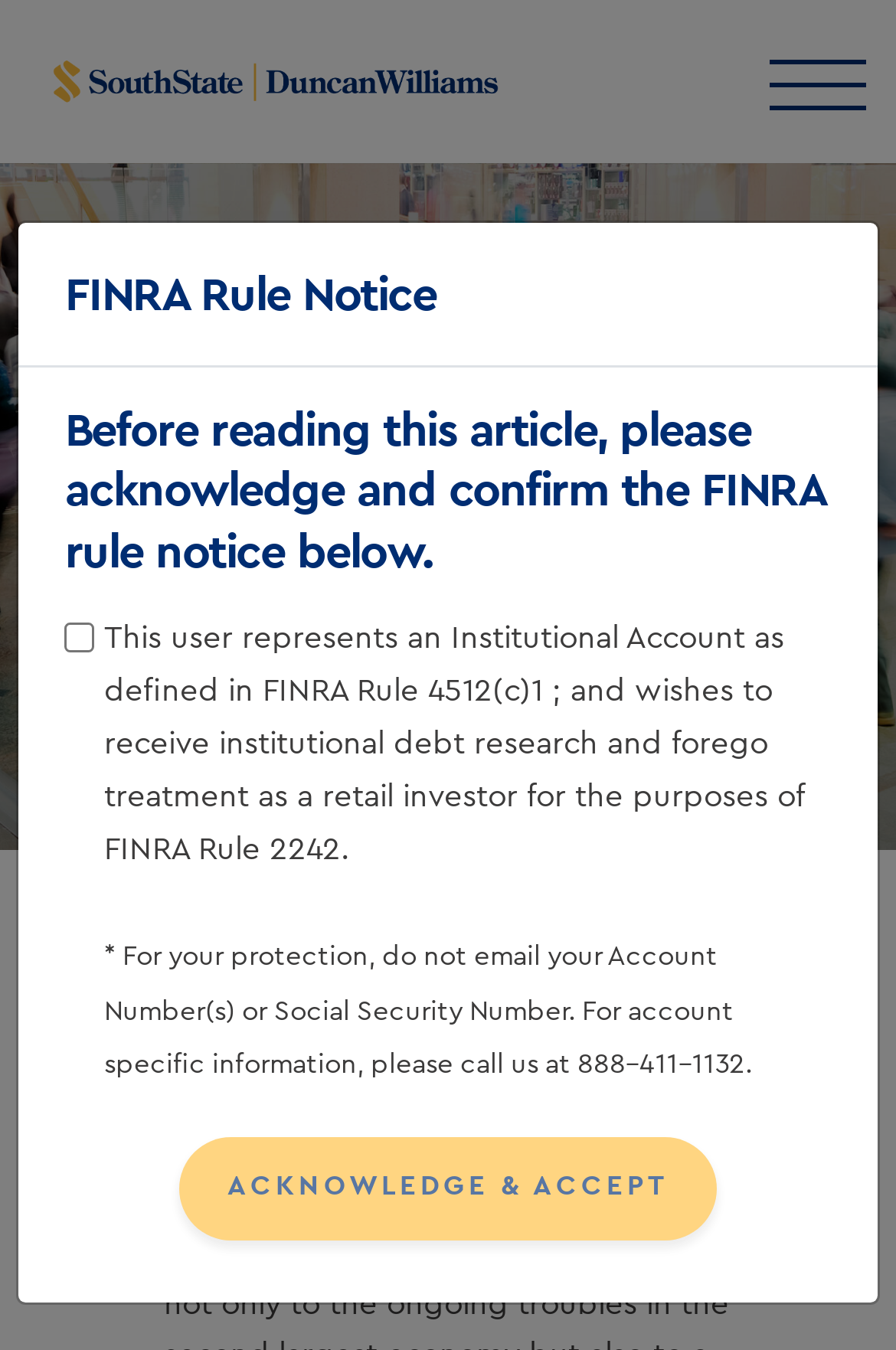Please specify the bounding box coordinates of the clickable section necessary to execute the following command: "Click on the 'Open Menu' button".

[0.821, 0.0, 1.0, 0.119]